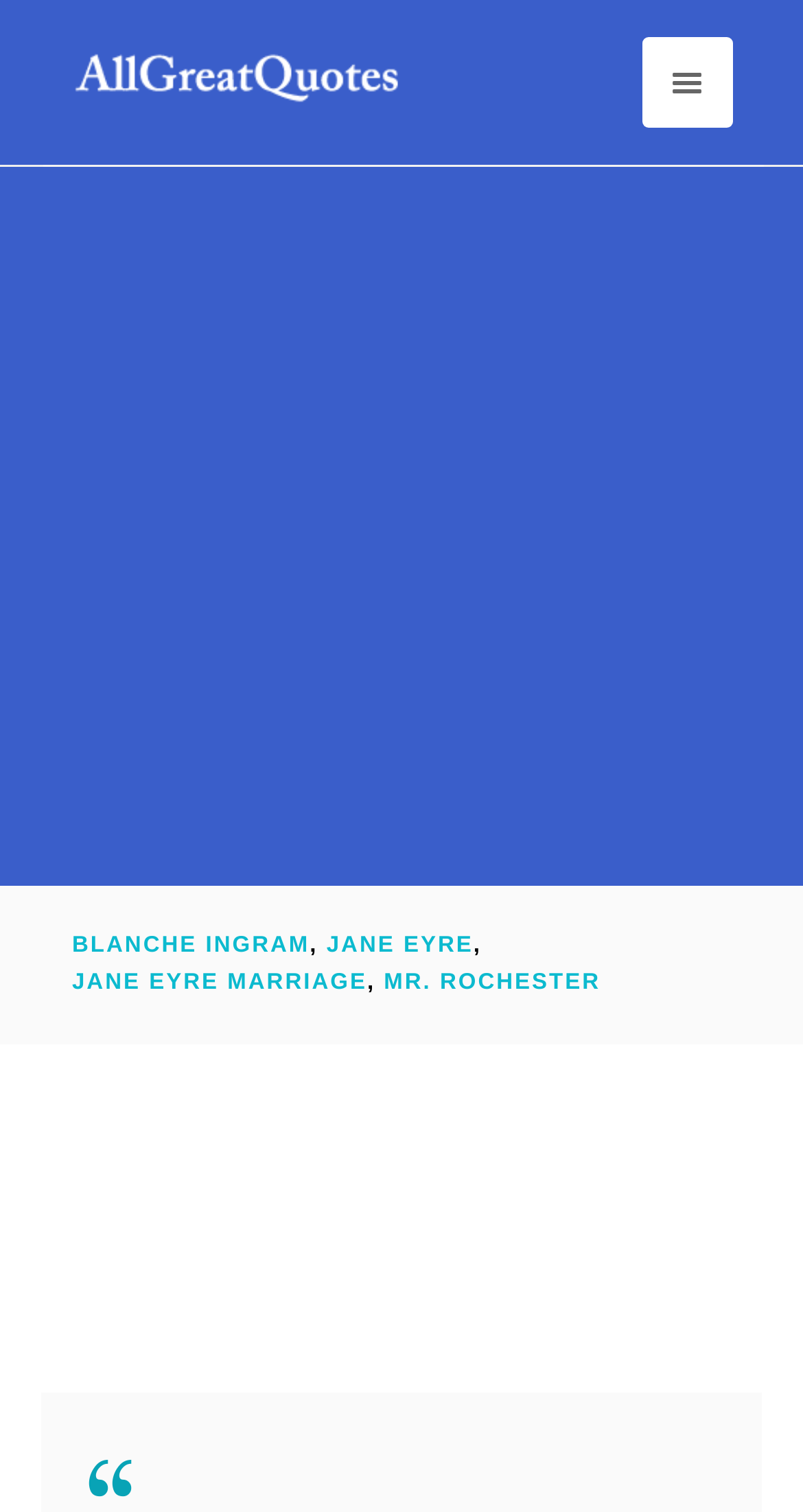Answer the question below using just one word or a short phrase: 
What is the color of Miss Ingram's dress?

White